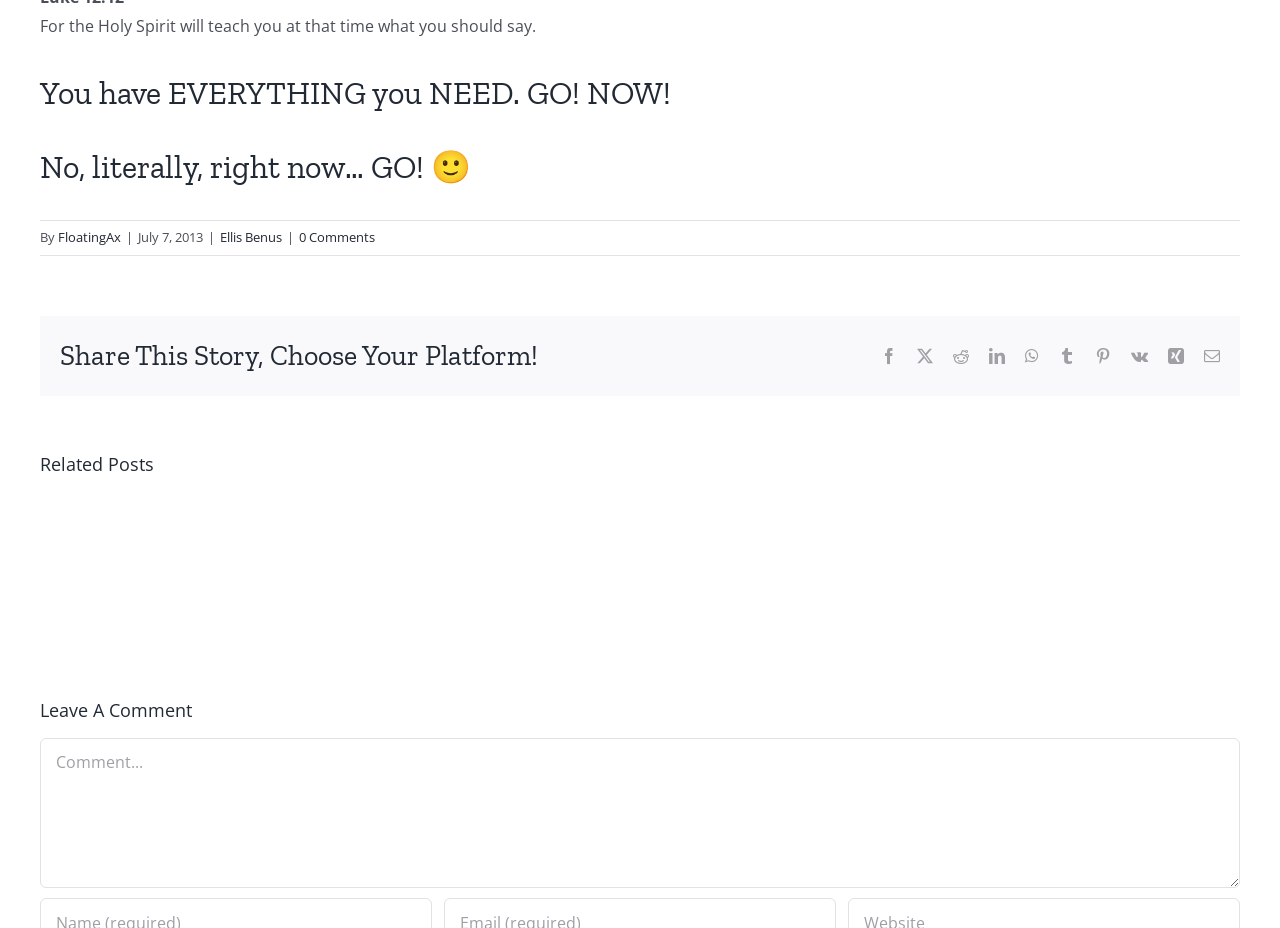Pinpoint the bounding box coordinates of the element you need to click to execute the following instruction: "View the related post 'Common Web Design Requests seem Crazy in Other Businesses'". The bounding box should be represented by four float numbers between 0 and 1, in the format [left, top, right, bottom].

[0.134, 0.462, 0.237, 0.826]